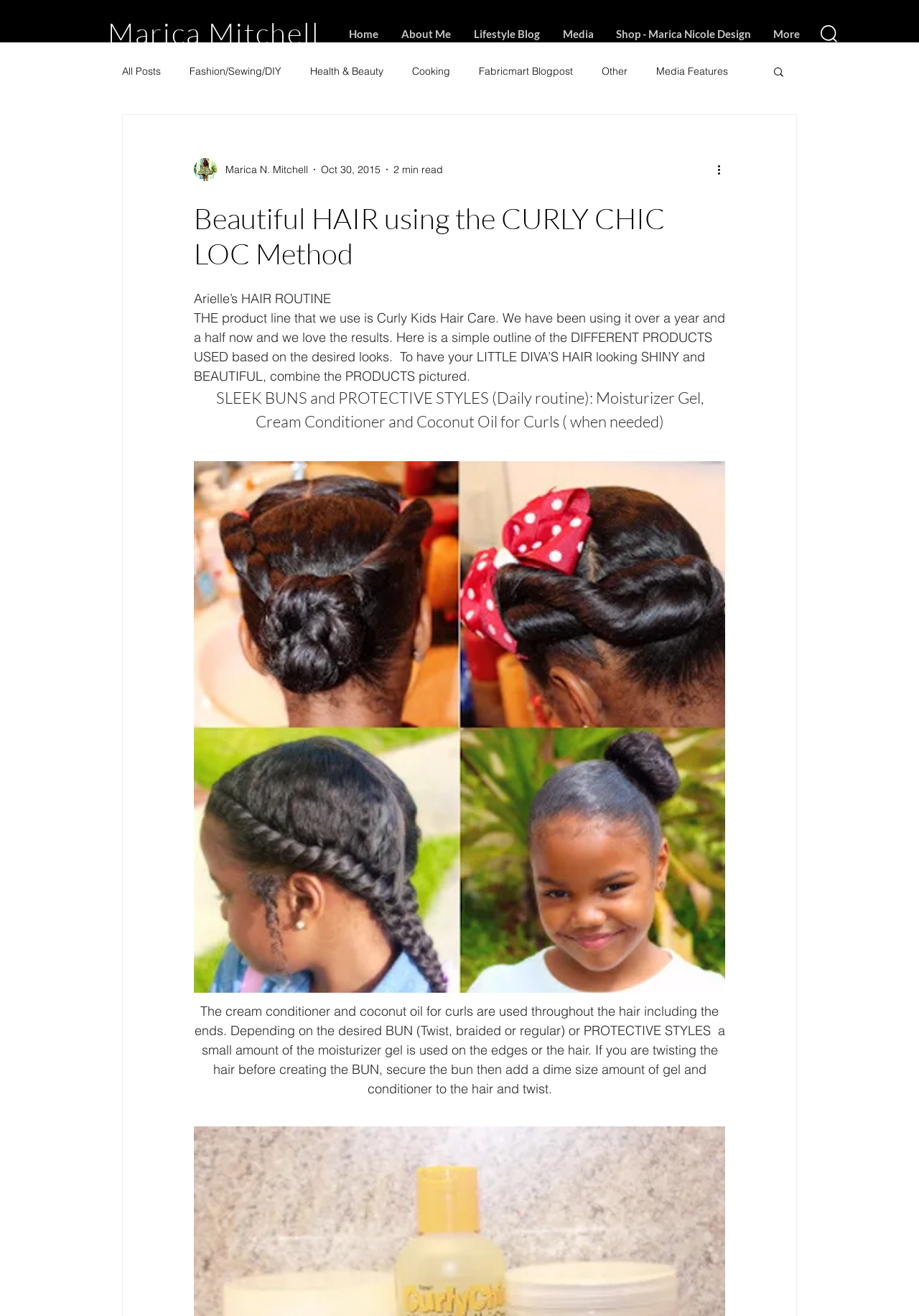Could you highlight the region that needs to be clicked to execute the instruction: "Click on the 'Home' link"?

[0.368, 0.012, 0.425, 0.039]